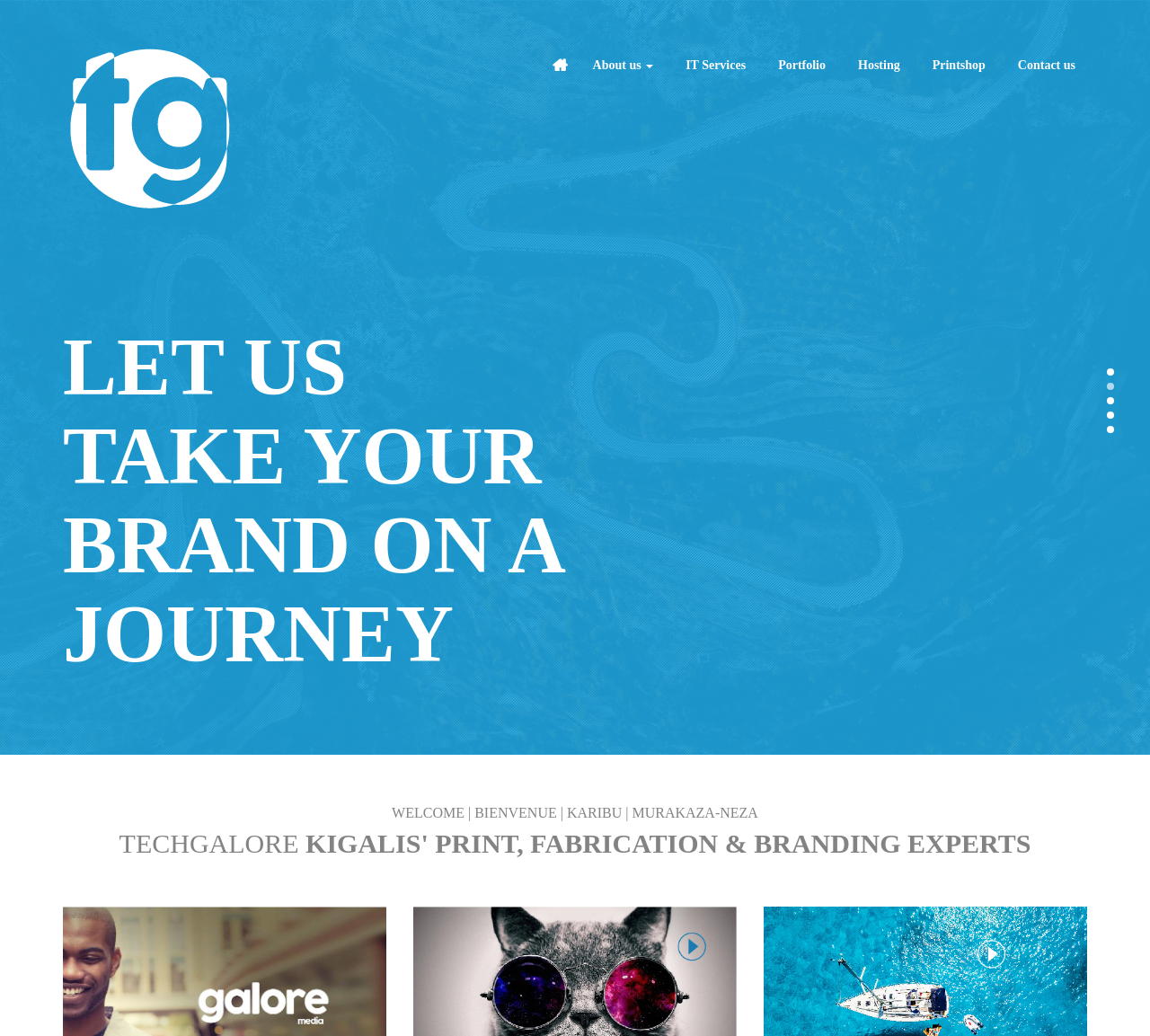What is the first menu item?
Examine the image and provide an in-depth answer to the question.

The first menu item can be found in the top navigation bar, where it is listed as ' Home'. The '' symbol is an icon, and the text 'Home' is written next to it.